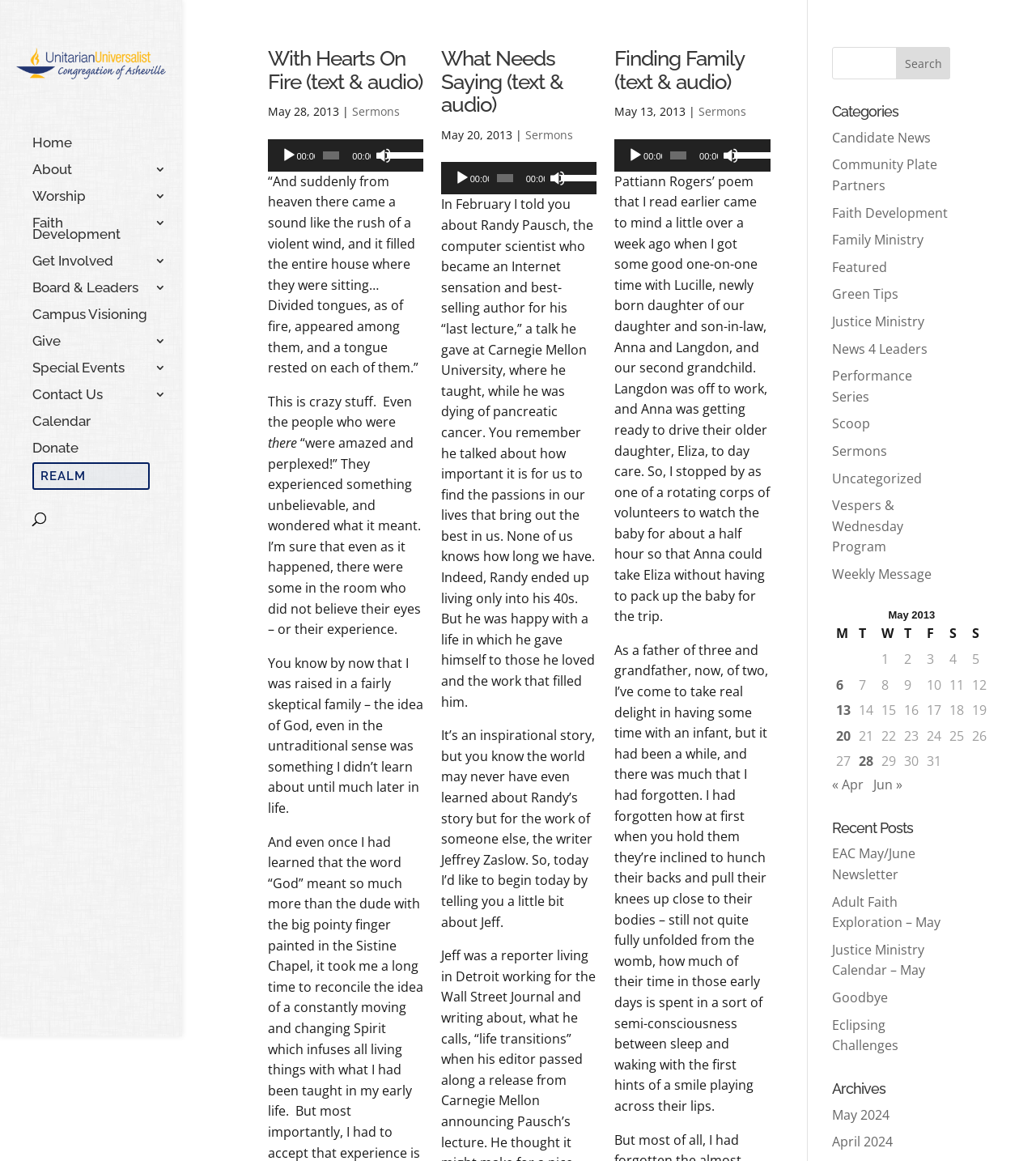Locate the bounding box coordinates of the item that should be clicked to fulfill the instruction: "Play the 'With Hearts On Fire' audio".

[0.258, 0.04, 0.407, 0.081]